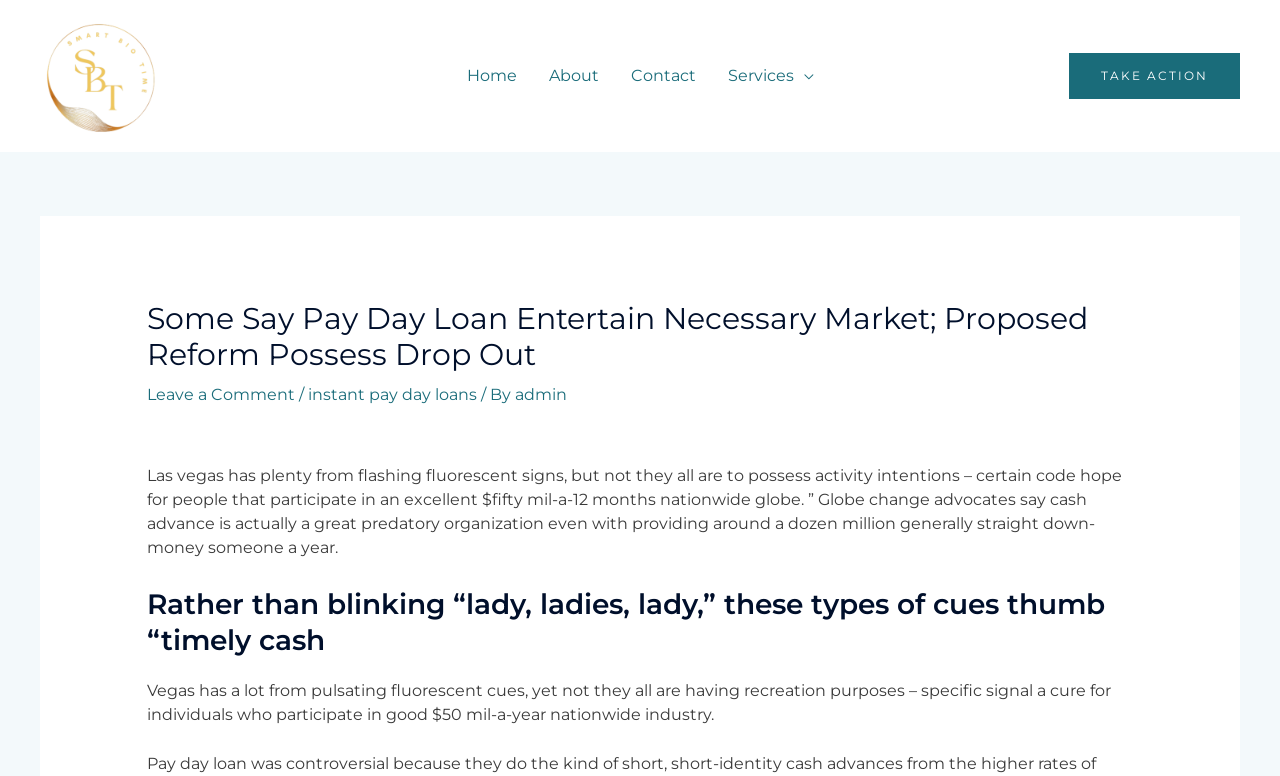Give a complete and precise description of the webpage's appearance.

The webpage is a blog post titled "Some say pay day loan entertain necessary market; proposed reform possess drop out" on the Spacious Blog. At the top left, there is a link to the Spacious Blog, accompanied by an image with the same name. 

Below the title, there is a navigation section labeled "Site Navigation" that contains a link to "Services" with an icon. On the top right, there is a prominent call-to-action link "TAKE ACTION". 

The main content of the blog post is divided into sections. The first section has a heading with the same title as the webpage, followed by a link to "Leave a Comment" and a series of links and text describing the author and the post's categories. 

The main article text is divided into three paragraphs. The first paragraph discusses how Las Vegas has many flashing fluorescent signs, but not all of them are for recreational purposes. The second paragraph has a heading that quotes a phrase about timely cash, and the third paragraph continues the discussion about Las Vegas and its signs. 

At the bottom of the page, there is a "Post navigation" section.